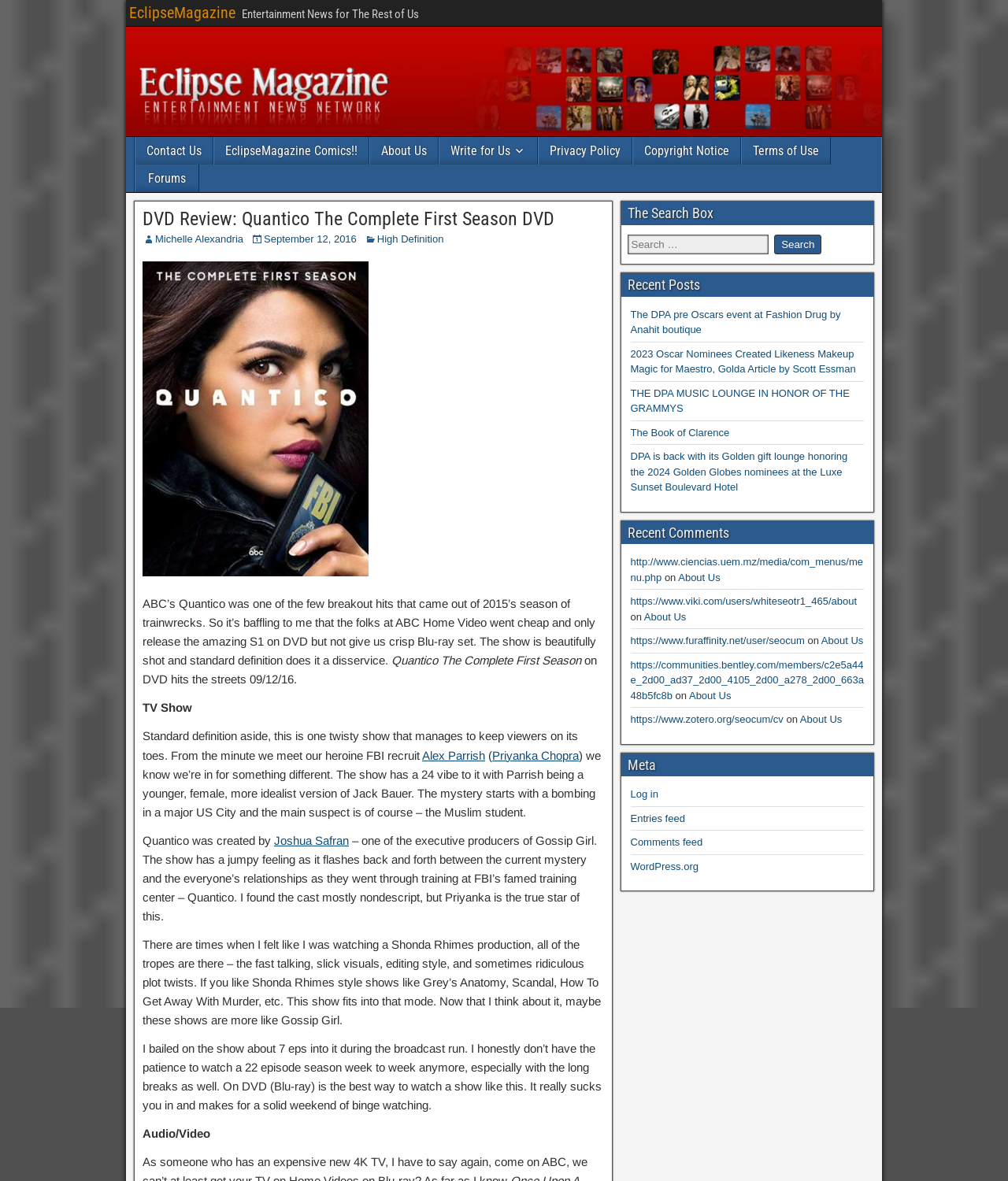Generate the main heading text from the webpage.

DVD Review: Quantico The Complete First Season DVD